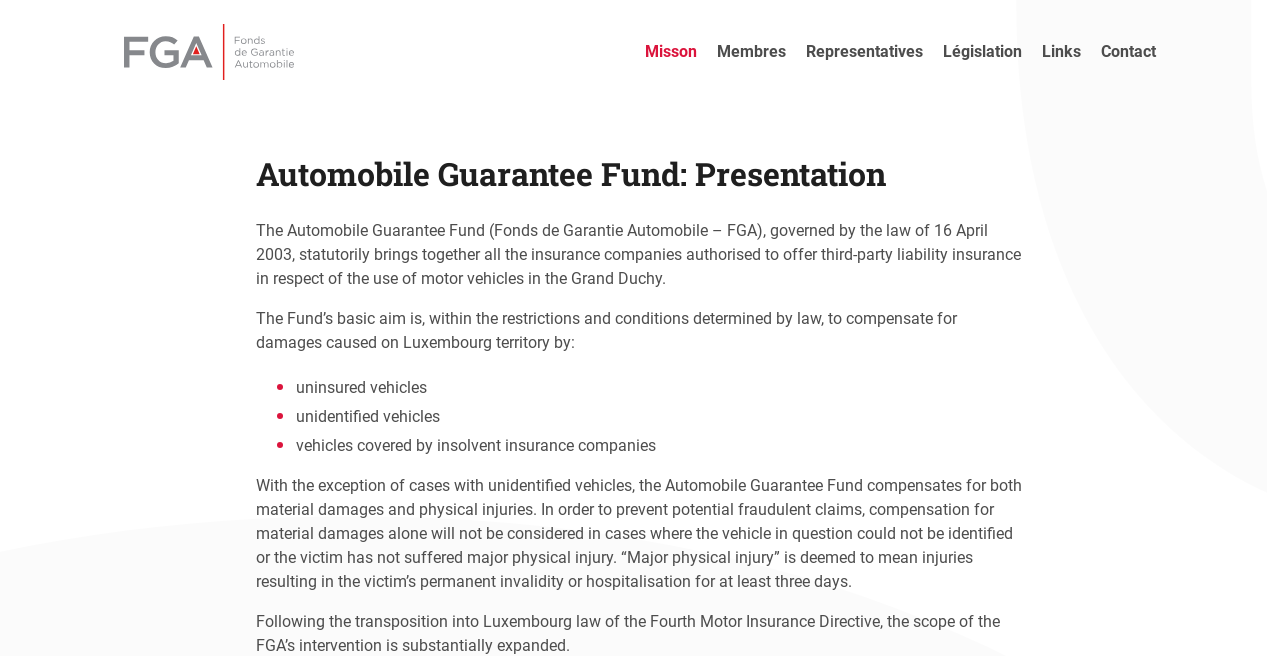How many types of vehicles are mentioned as being covered by the Automobile Guarantee Fund?
Please ensure your answer is as detailed and informative as possible.

The webpage mentions three types of vehicles that are covered by the Automobile Guarantee Fund: uninsured vehicles, unidentified vehicles, and vehicles covered by insolvent insurance companies.